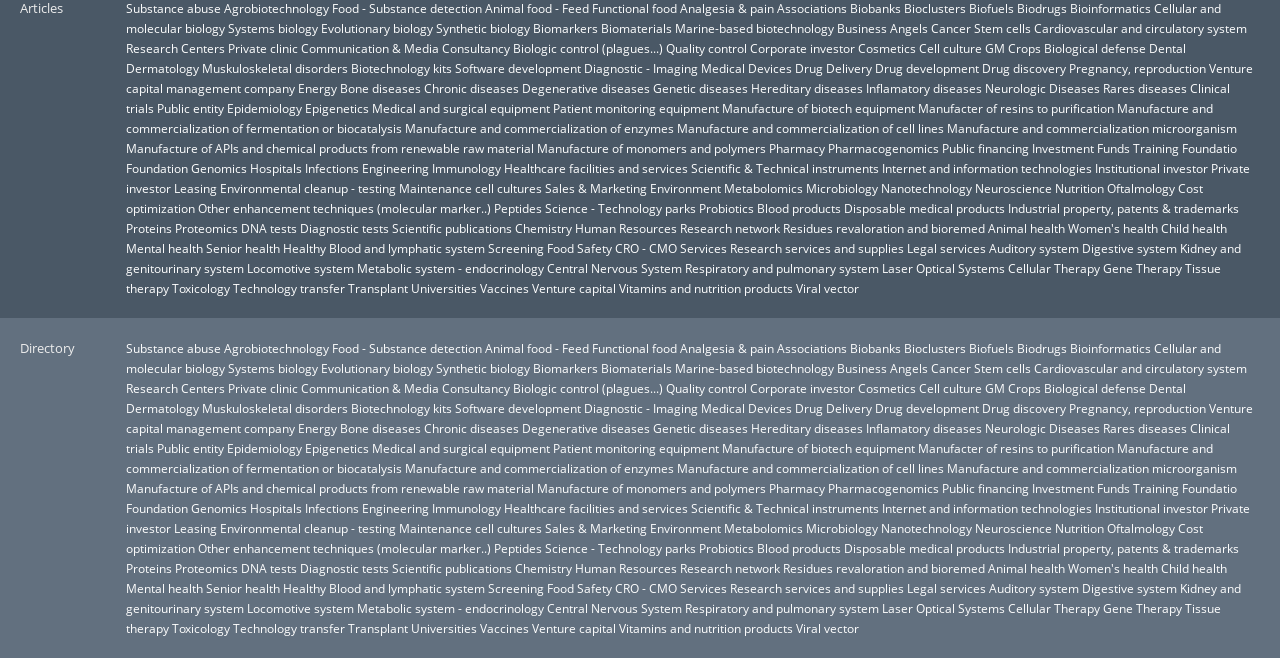Please identify the bounding box coordinates of the area that needs to be clicked to follow this instruction: "Explore 'Stem cells'".

[0.761, 0.03, 0.805, 0.055]